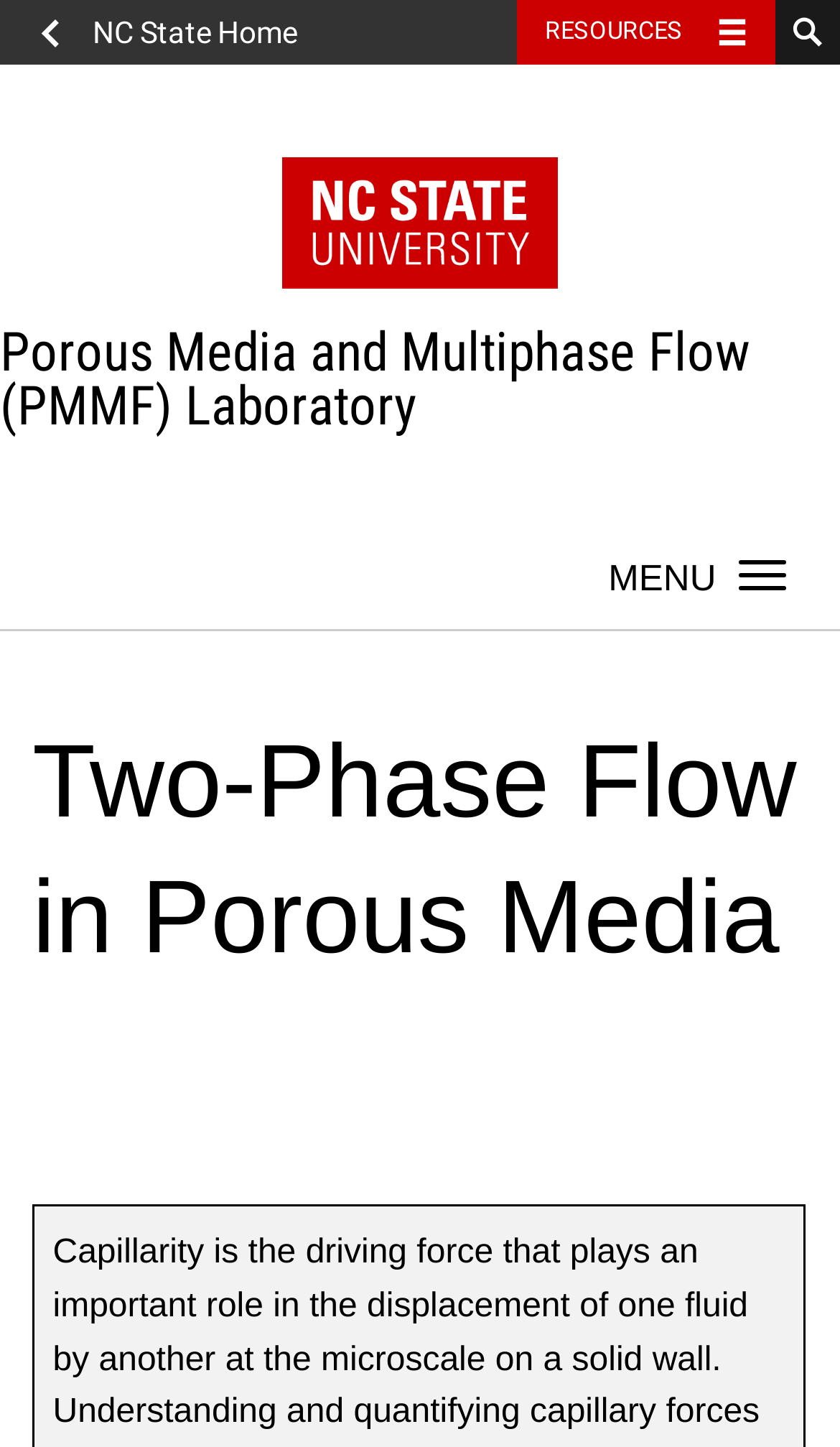What is the name of the laboratory?
Using the image provided, answer with just one word or phrase.

PMMF Laboratory